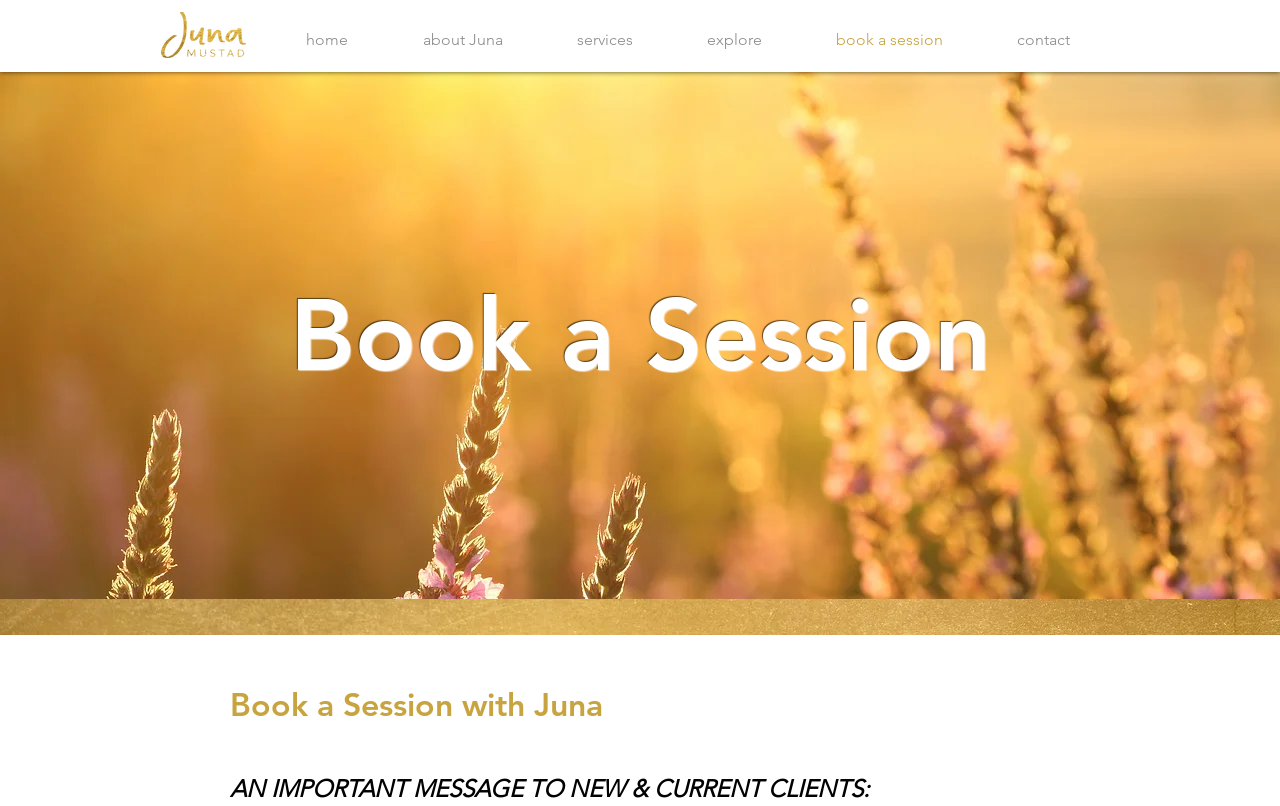Extract the bounding box of the UI element described as: "book a session".

[0.641, 0.027, 0.783, 0.072]